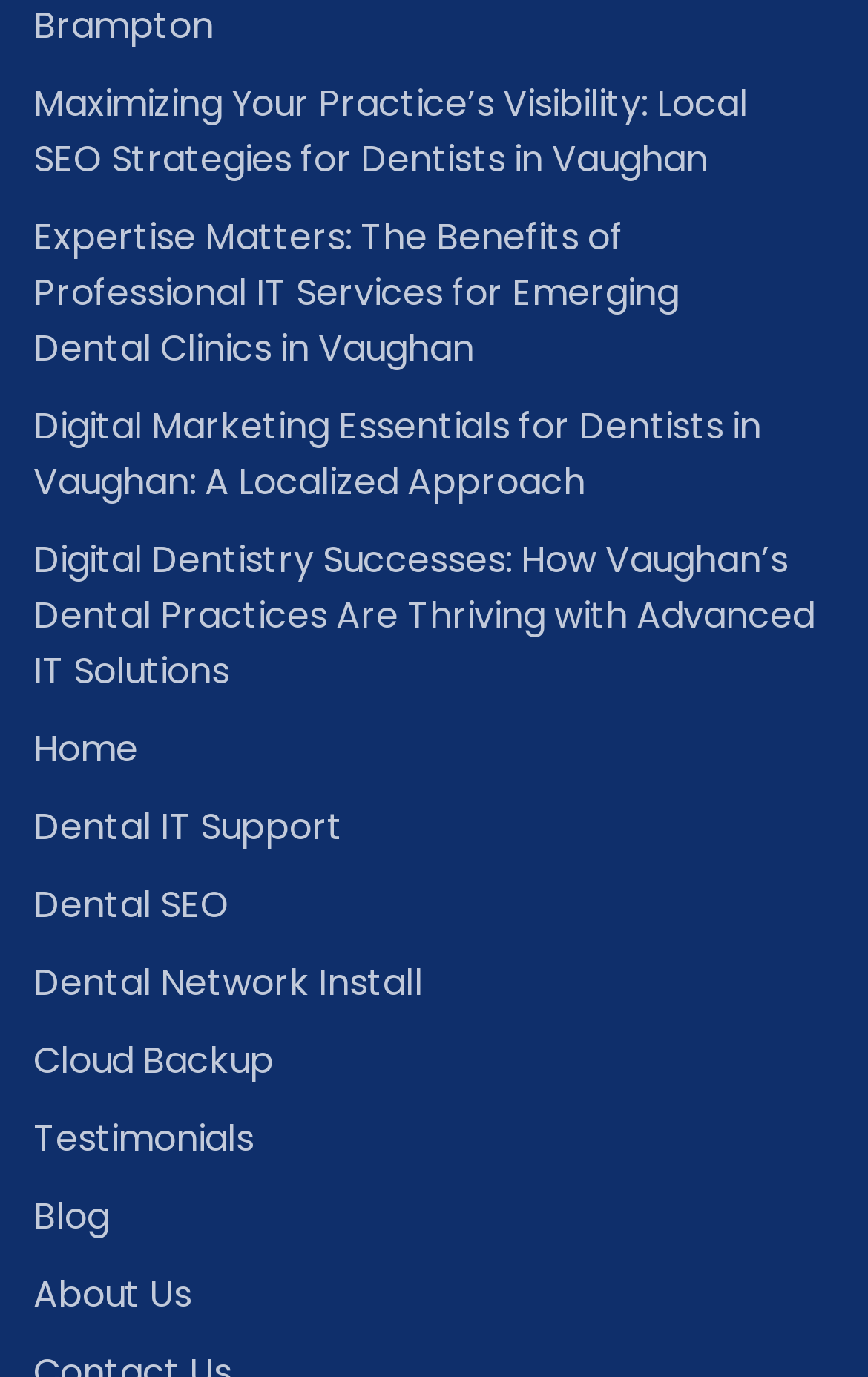Please identify the bounding box coordinates of the element's region that needs to be clicked to fulfill the following instruction: "View testimonials". The bounding box coordinates should consist of four float numbers between 0 and 1, i.e., [left, top, right, bottom].

[0.038, 0.806, 0.923, 0.847]